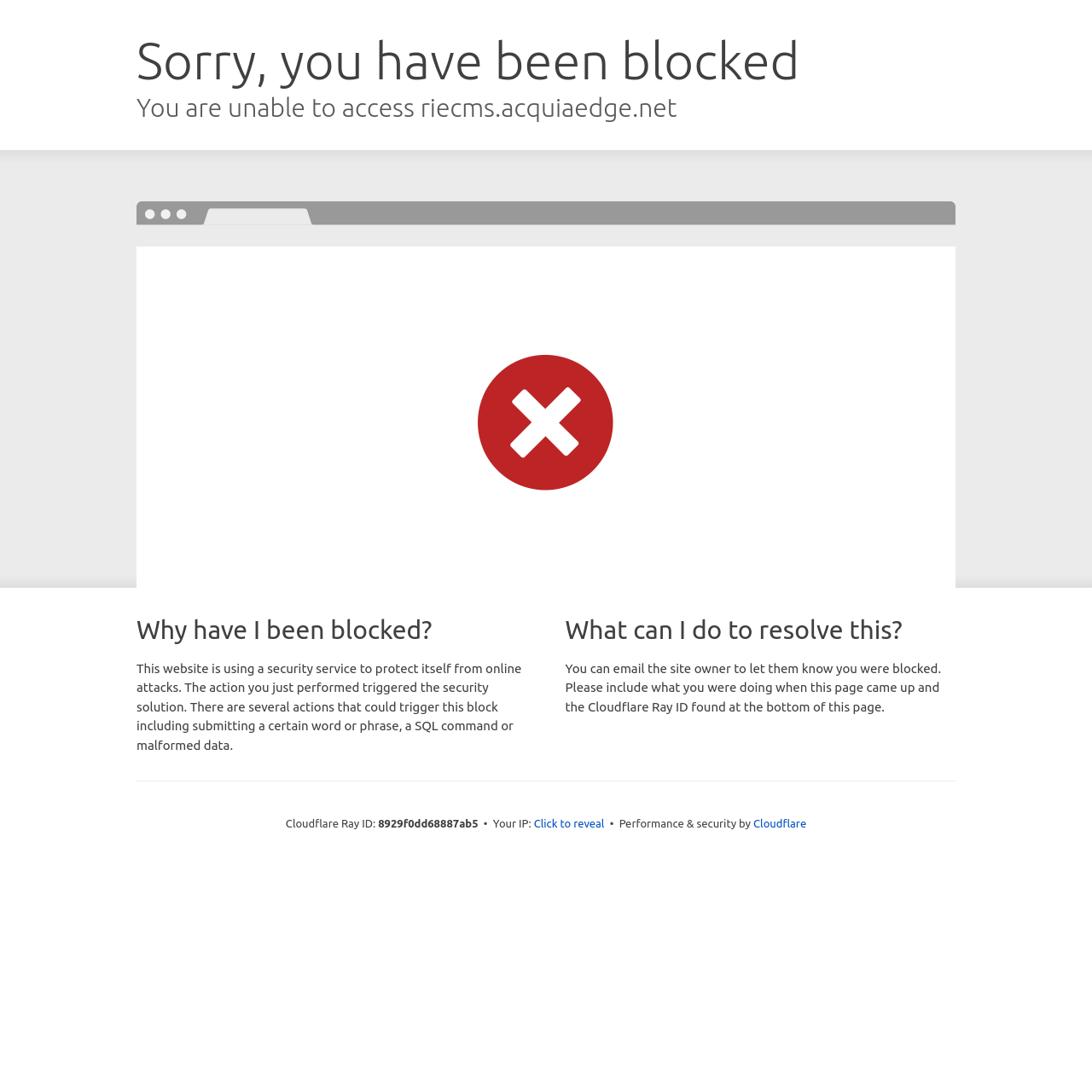What is the Cloudflare Ray ID?
Look at the screenshot and respond with a single word or phrase.

8929f0dd68887ab5